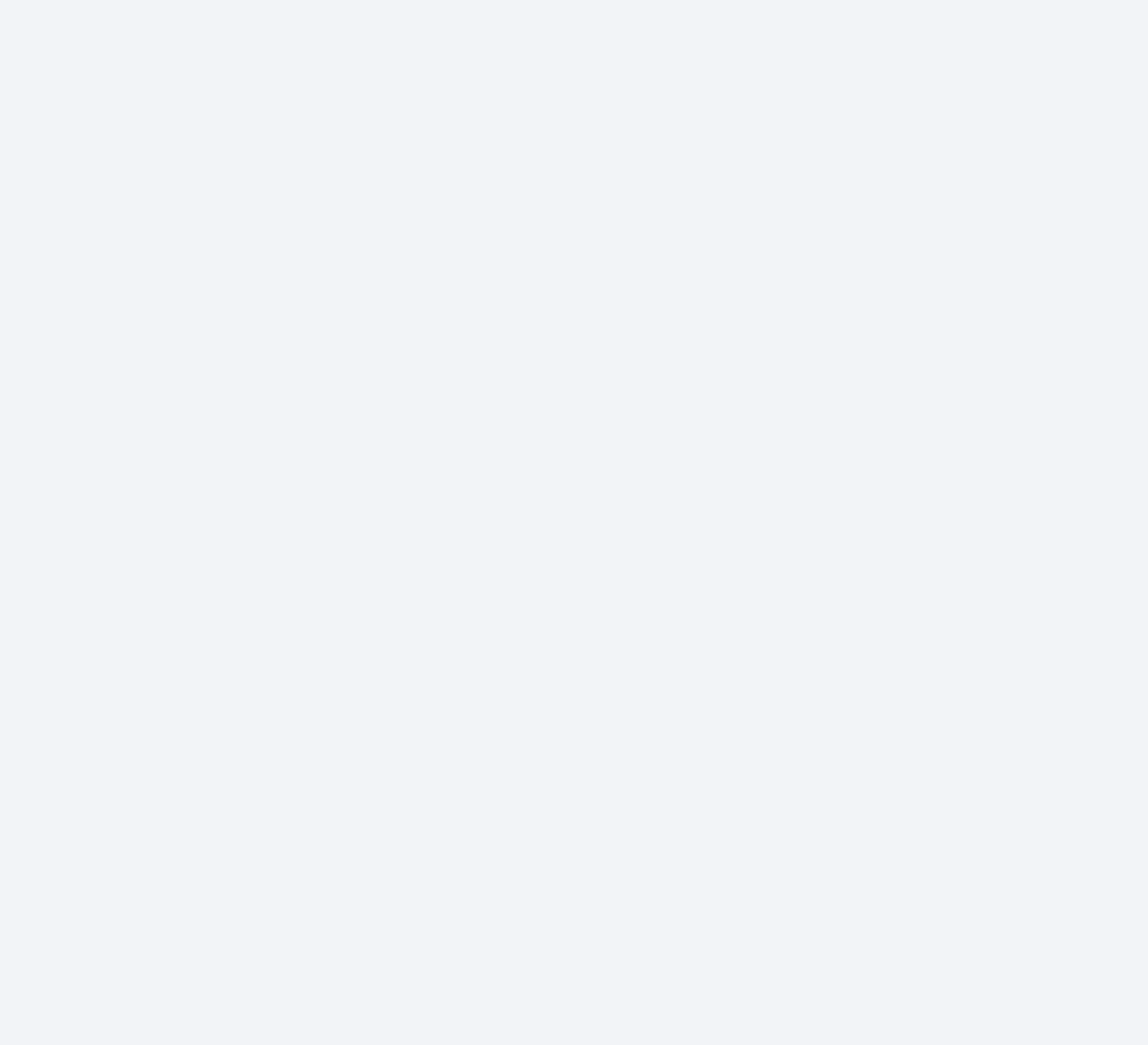Provide a brief response to the question using a single word or phrase: 
What is the journal name of the third research paper?

Operations Research